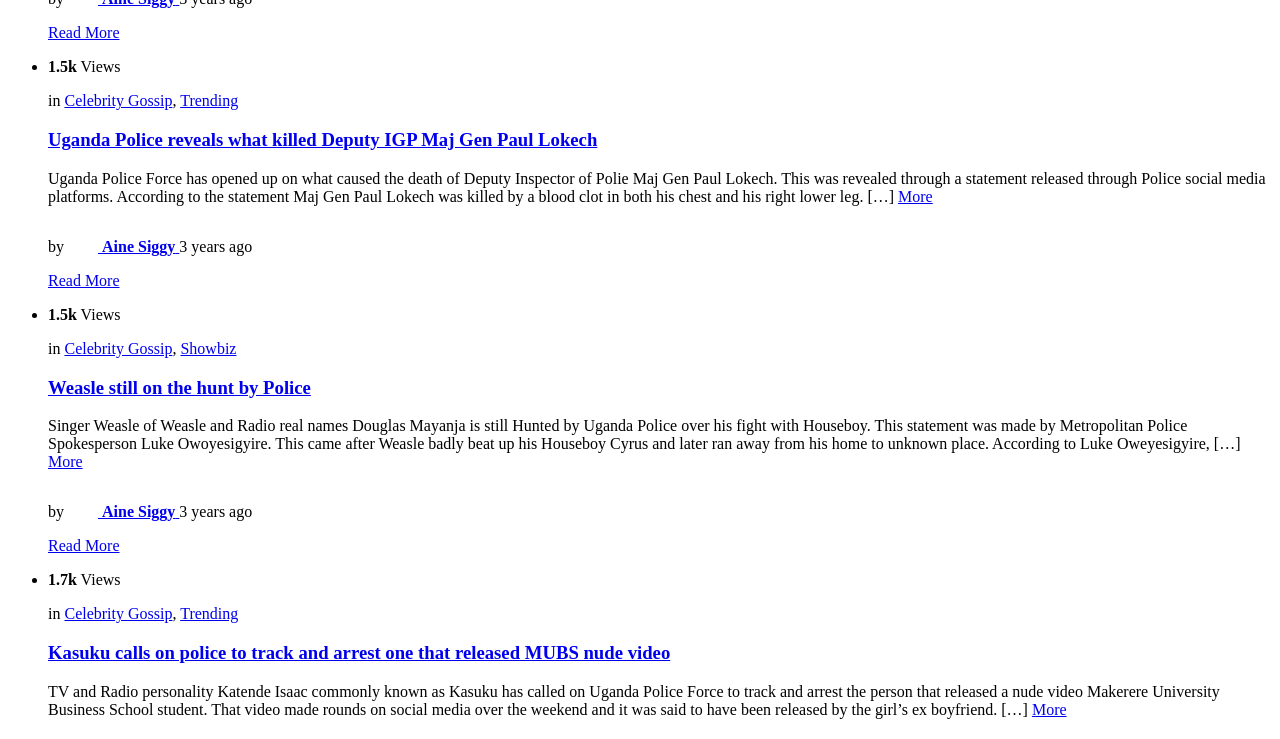Give a succinct answer to this question in a single word or phrase: 
What is the category of the first article?

Celebrity Gossip